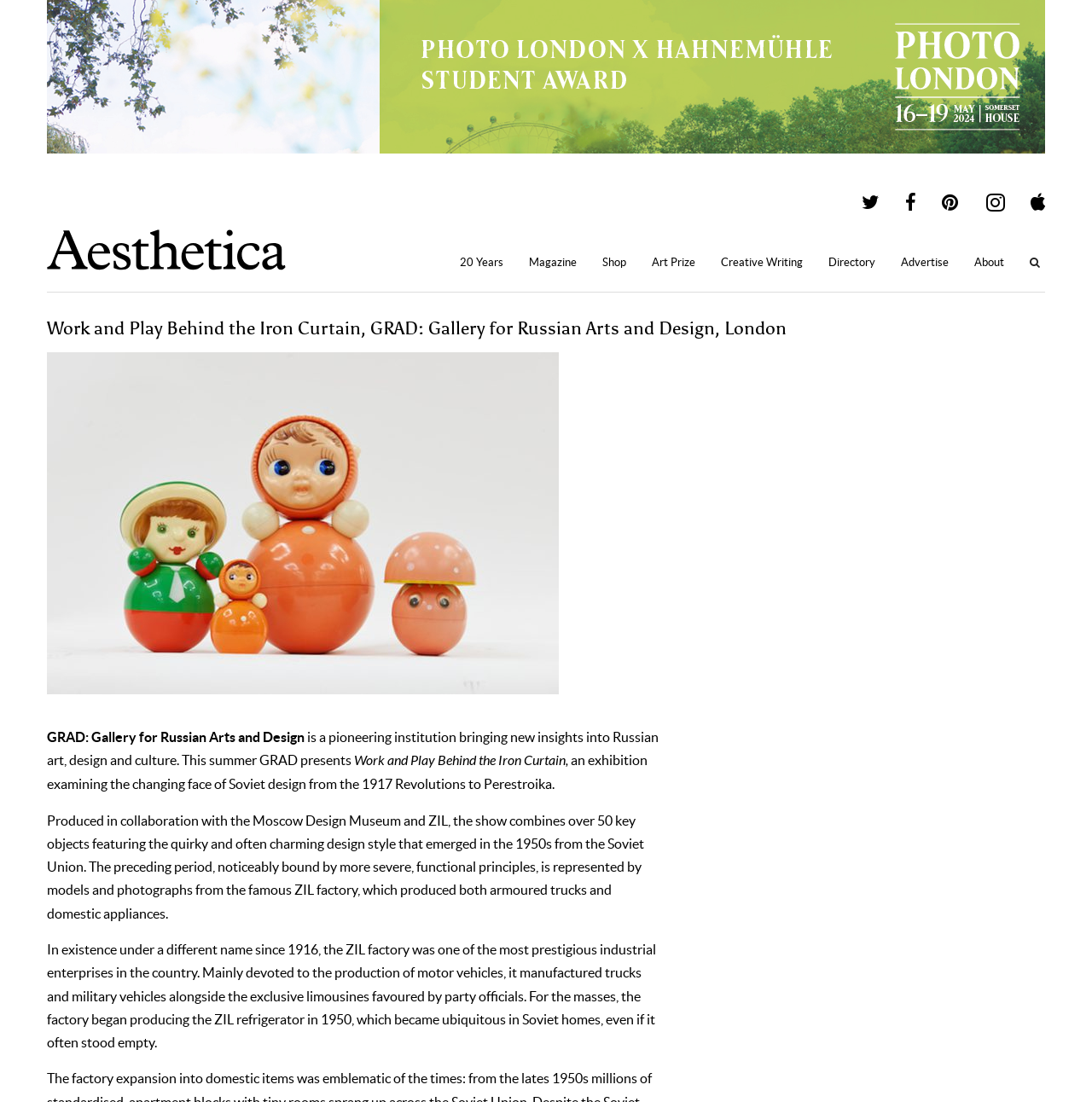Determine the bounding box coordinates of the region to click in order to accomplish the following instruction: "Download the article in PDF format". Provide the coordinates as four float numbers between 0 and 1, specifically [left, top, right, bottom].

None